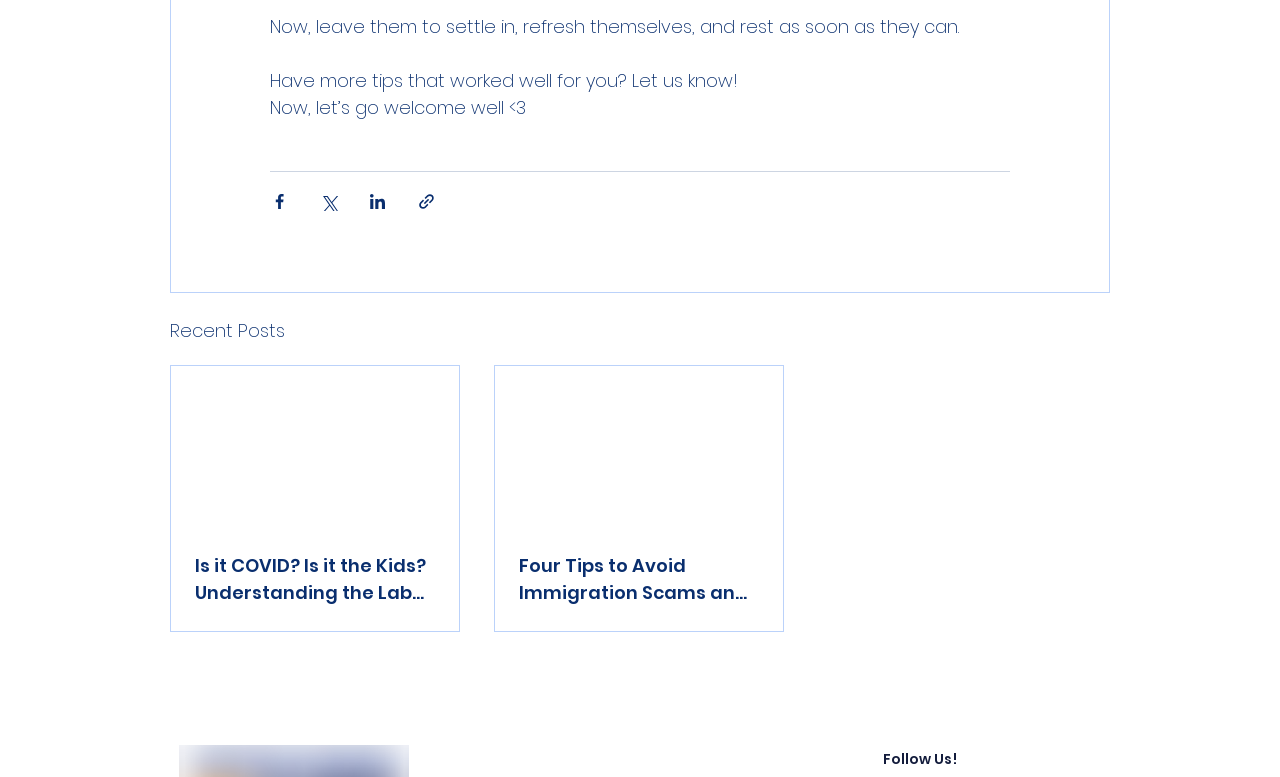Determine the bounding box for the UI element described here: "aria-label="LinkedIn"".

[0.842, 0.961, 0.862, 0.993]